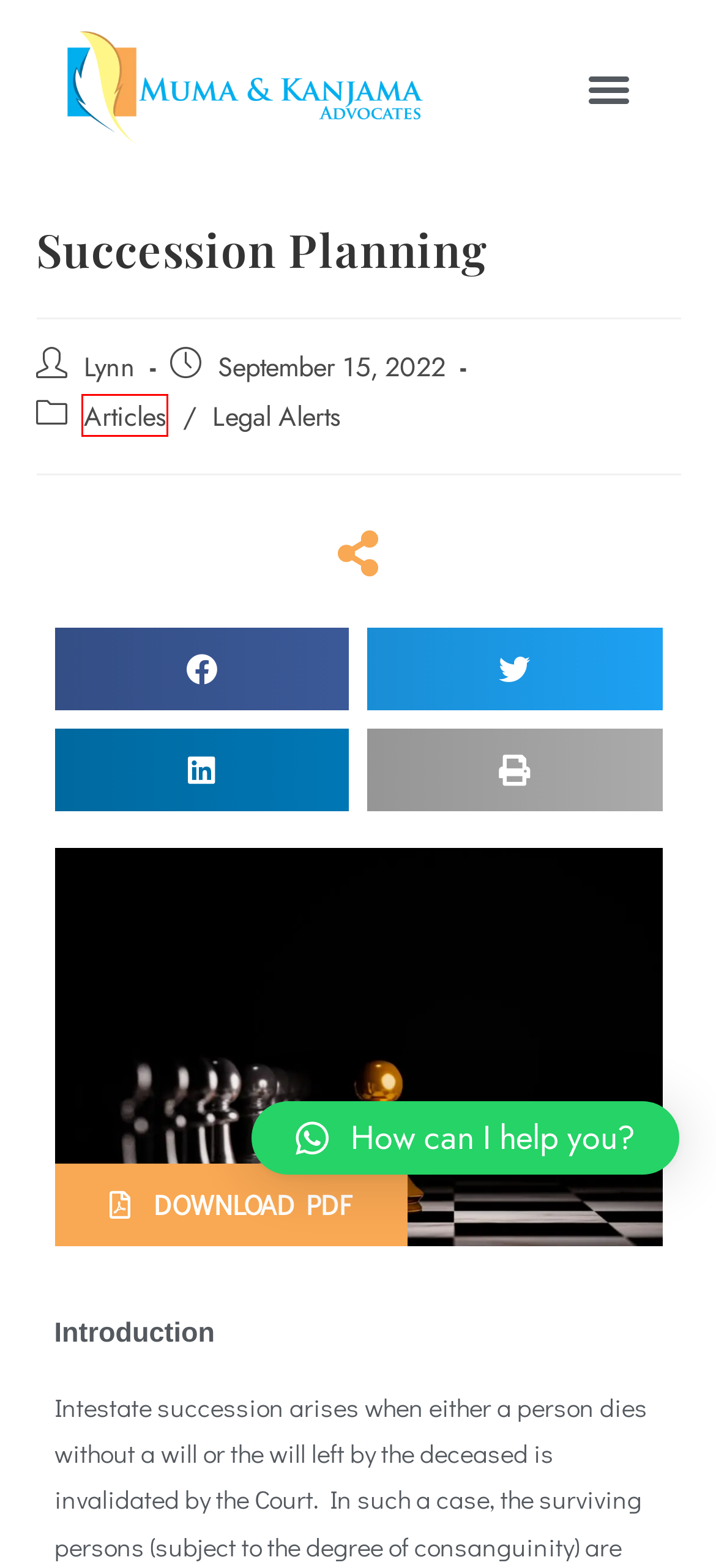You have a screenshot of a webpage with a red bounding box around an element. Identify the webpage description that best fits the new page that appears after clicking the selected element in the red bounding box. Here are the candidates:
A. Articles Archives - Muma & Kanjama Advocates
B. Wills and Succession Planning - Muma & Kanjama Advocates
C. Conversion of Long-term Leases to Sectional Titles in Kenya - Muma & Kanjama Advocates
D. Contact us Now - Muma & Kanjama Advocates
E. Procedure of filing a complaint at BPRT in Kenya​
F. The Copyright (Amendment) Act 2022 - Muma & Kanjama Advocates
G. Legal Alerts Archives - Muma & Kanjama Advocates
H. Muma & Kanjama Advocates | Over 18 Years of Experience

A